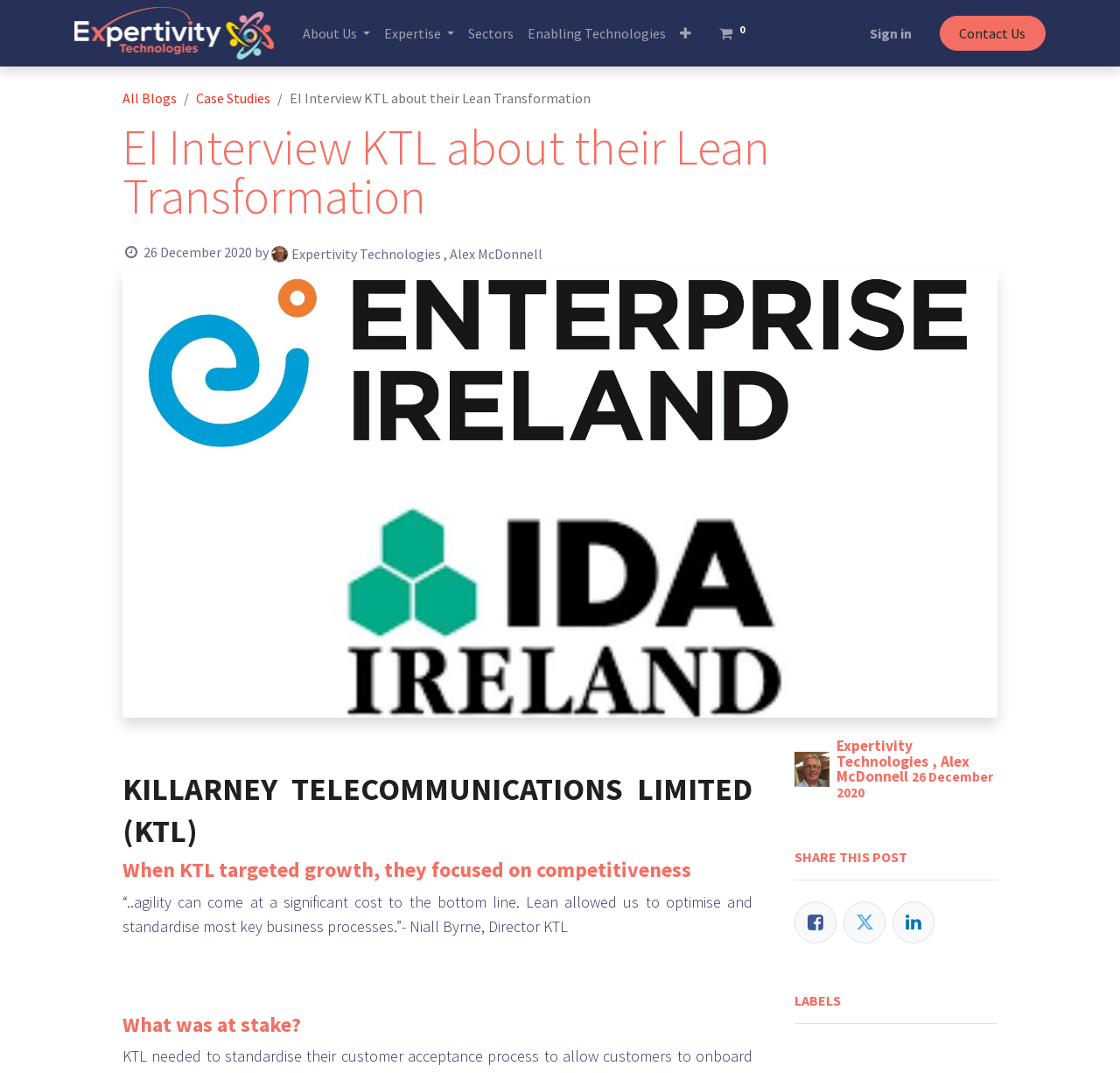With reference to the screenshot, provide a detailed response to the question below:
What is the date of the blog post?

The answer can be found in the text '26 December 2020' which is located below the heading 'EI Interview KTL about their Lean Transformation', indicating that the date of the blog post is 26 December 2020.